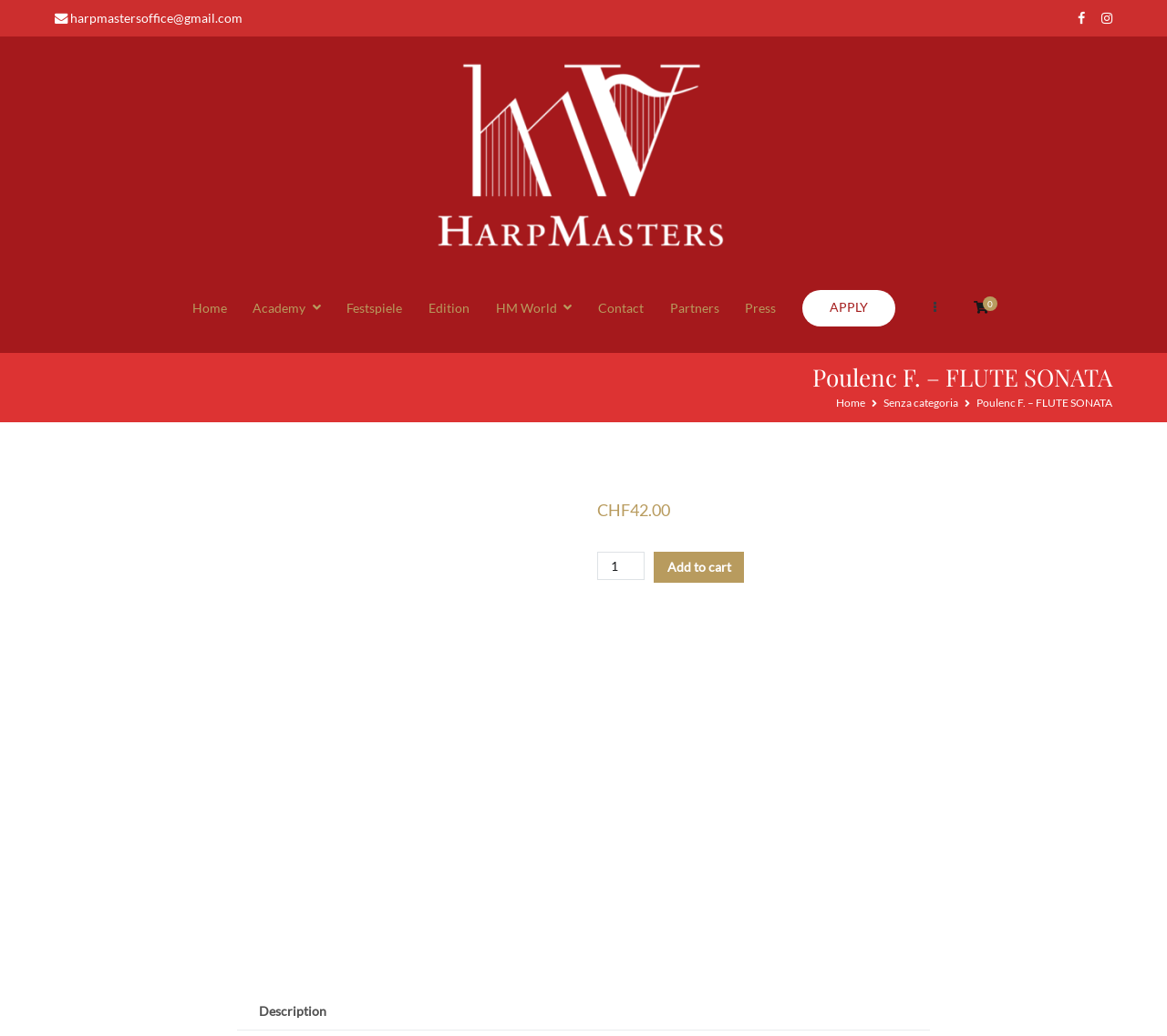Identify the bounding box coordinates for the UI element described as: "parent_node: HarpMasters".

[0.363, 0.048, 0.637, 0.25]